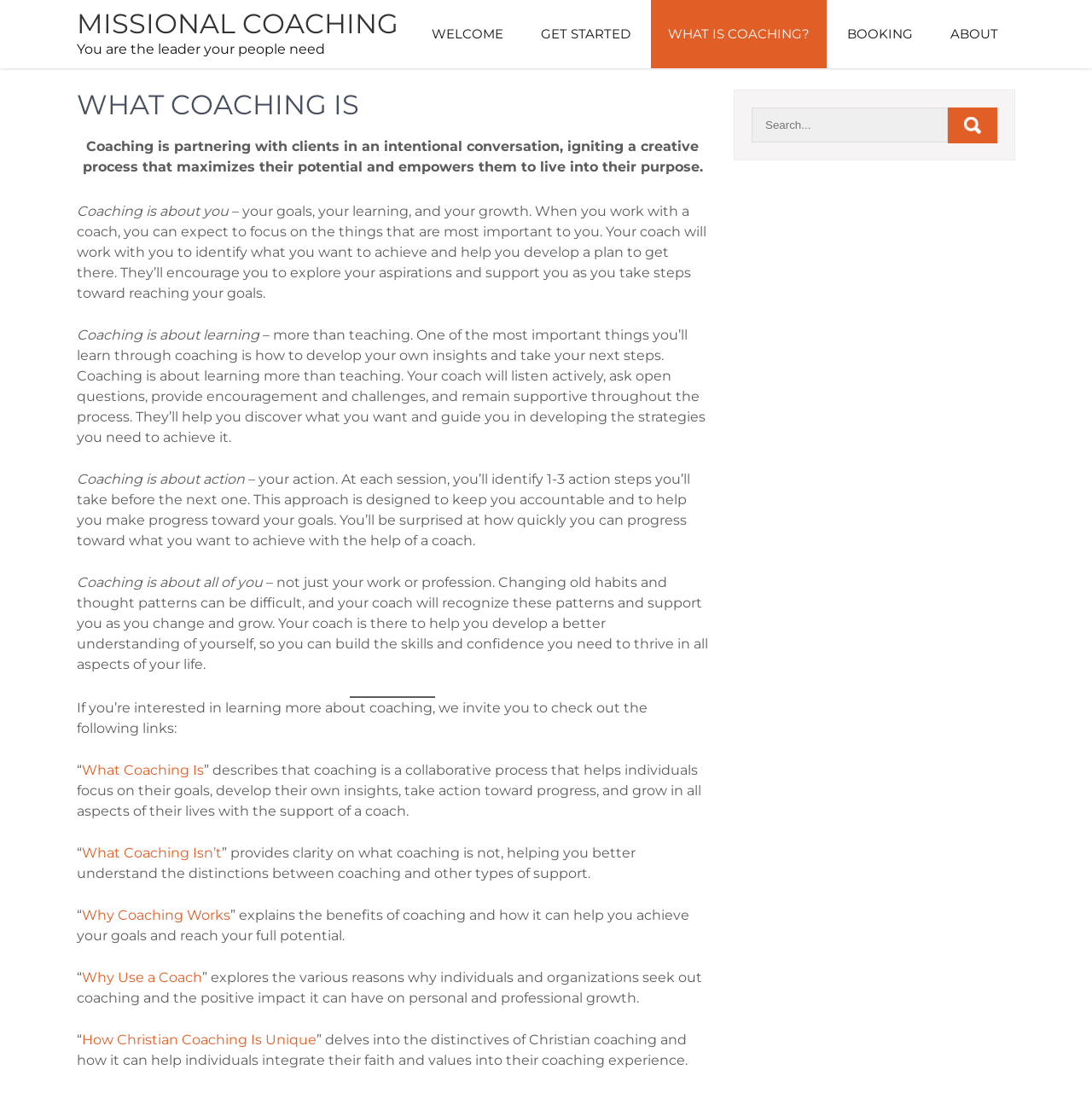Locate the bounding box coordinates of the clickable area to execute the instruction: "Click on the 'GET STARTED' link". Provide the coordinates as four float numbers between 0 and 1, represented as [left, top, right, bottom].

[0.48, 0.0, 0.593, 0.062]